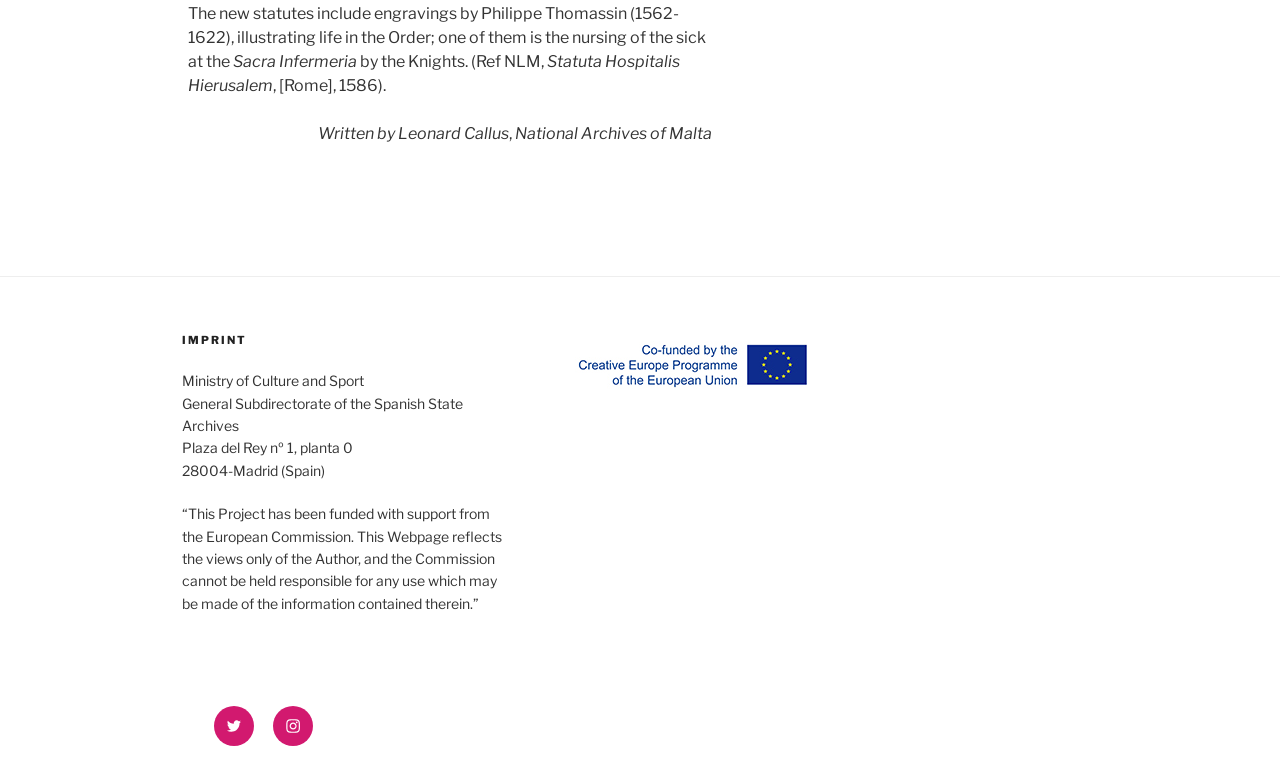Observe the image and answer the following question in detail: Who funded the project?

The answer can be found in the StaticText element with the text 'This Project has been funded with support from the European Commission.' which is located in the footer section of the webpage, indicating the funding source of the project.